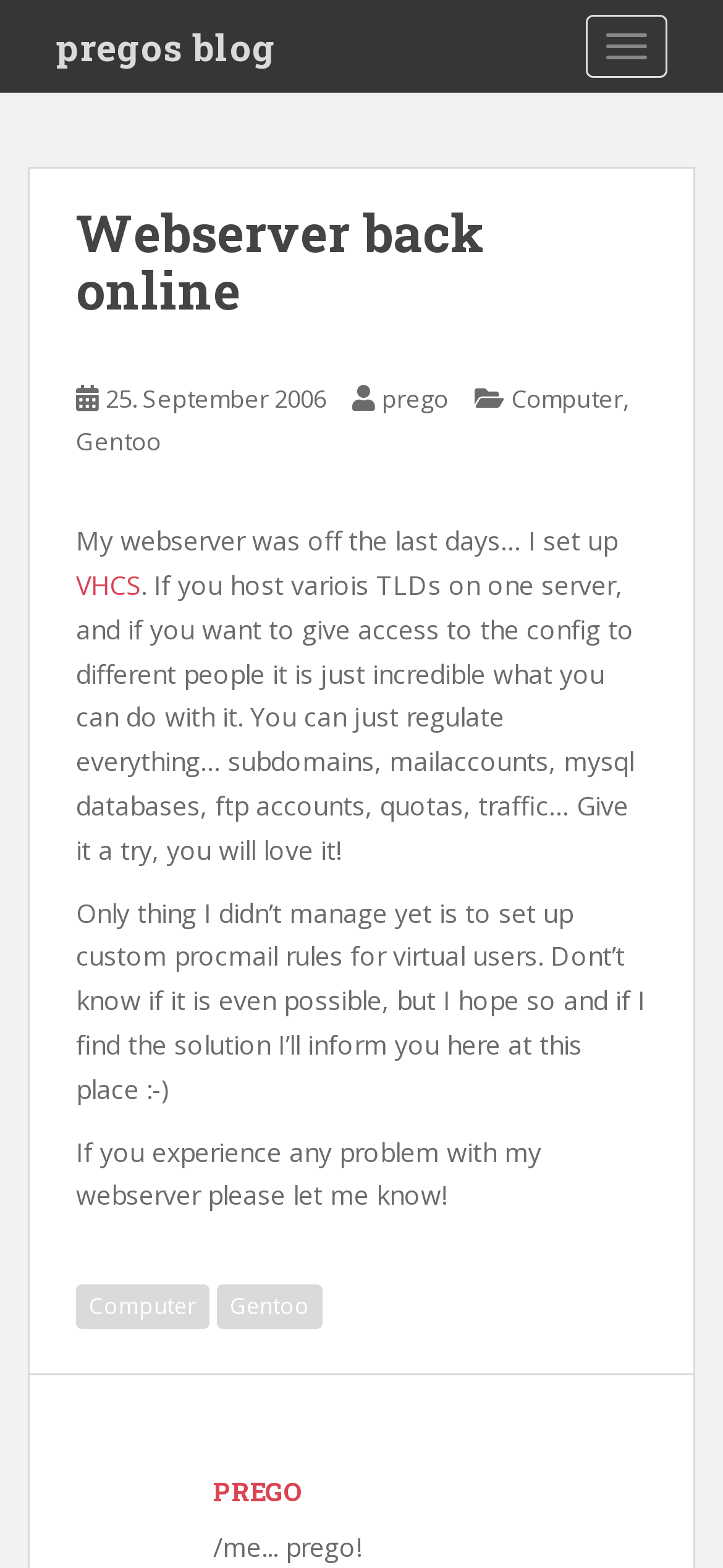Please indicate the bounding box coordinates for the clickable area to complete the following task: "view post from 25. September 2006". The coordinates should be specified as four float numbers between 0 and 1, i.e., [left, top, right, bottom].

[0.146, 0.243, 0.451, 0.264]